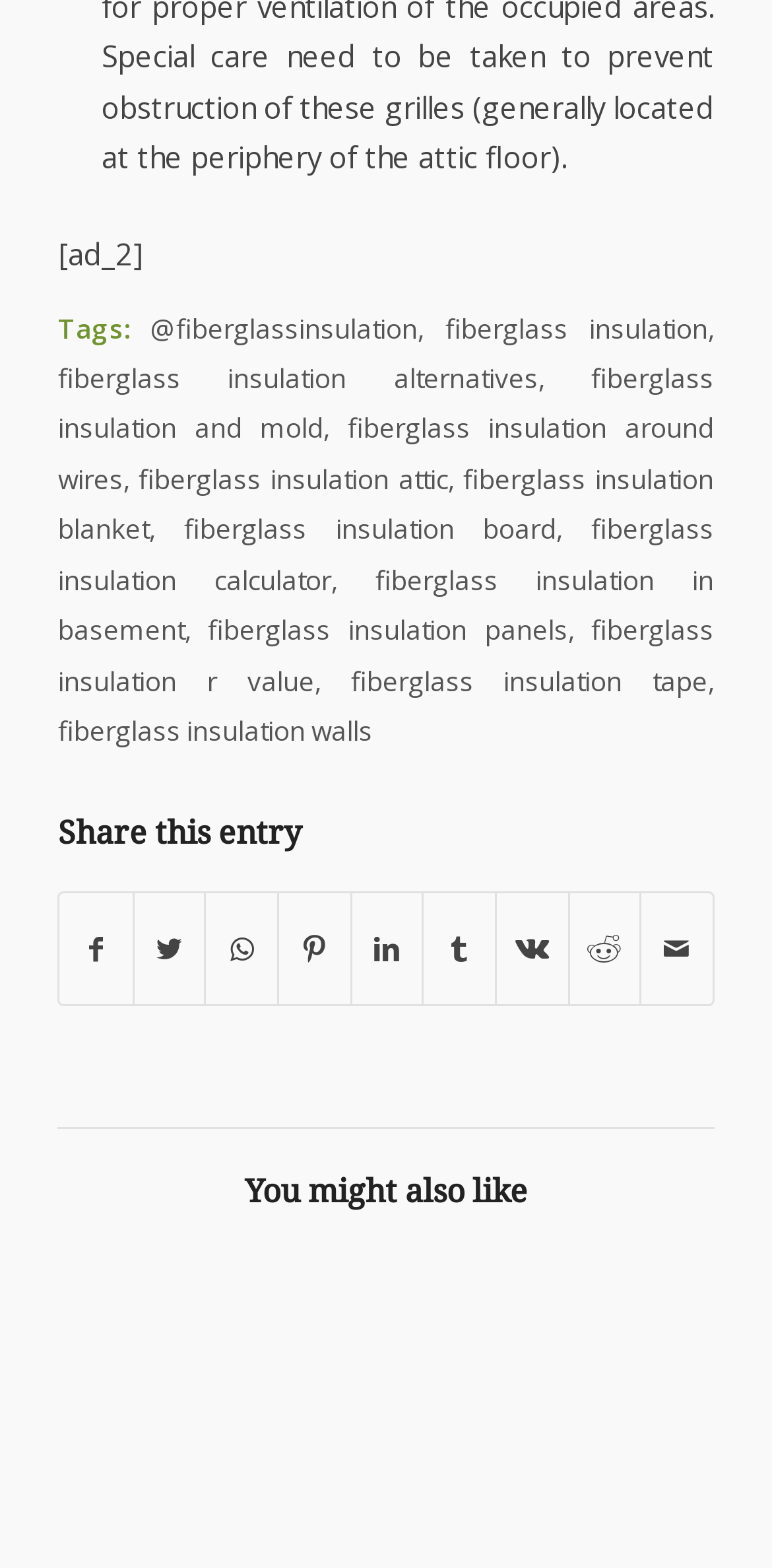Please specify the bounding box coordinates for the clickable region that will help you carry out the instruction: "Share on Facebook".

[0.078, 0.57, 0.171, 0.641]